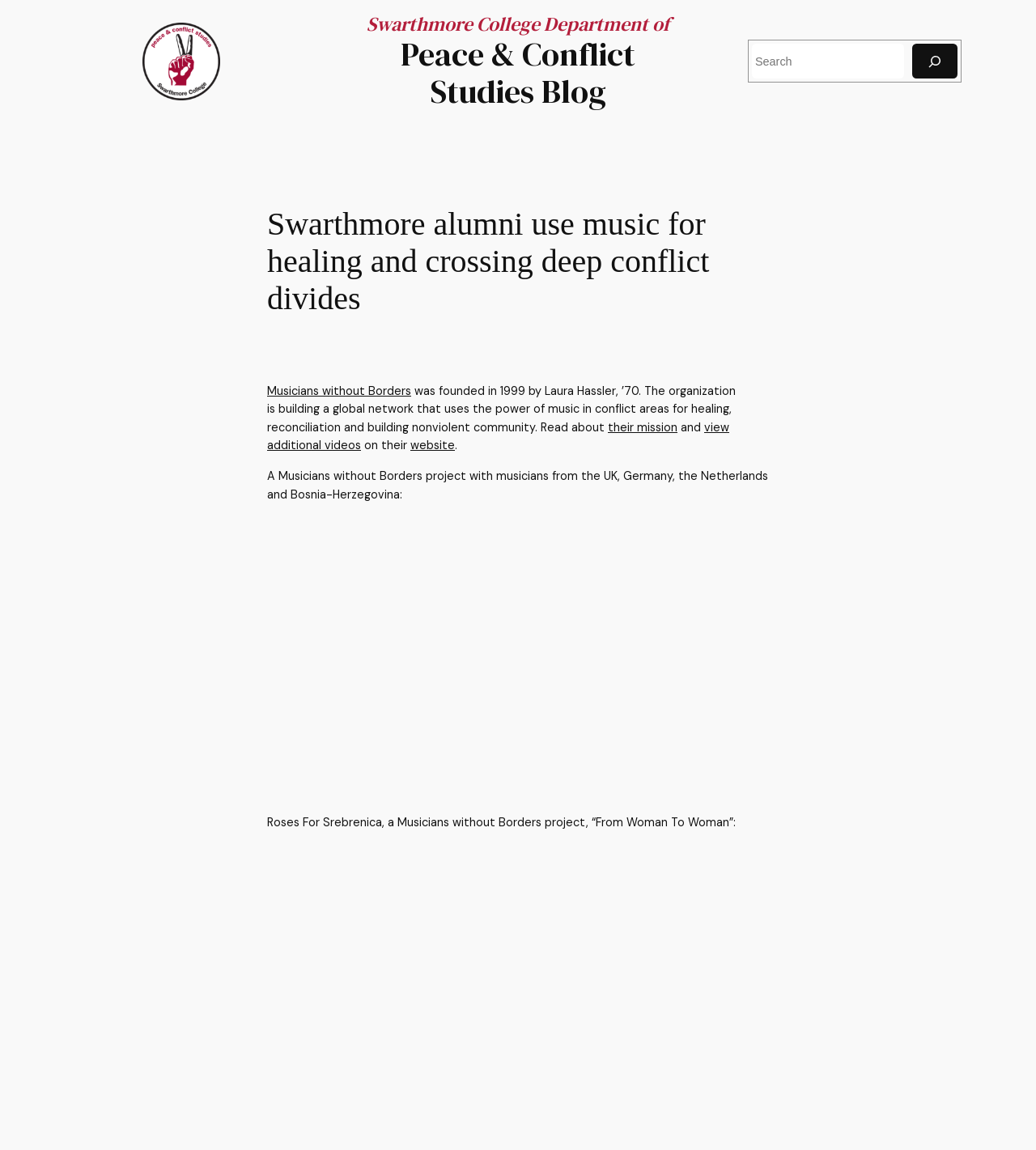Given the element description: "Musicians without Borders", predict the bounding box coordinates of this UI element. The coordinates must be four float numbers between 0 and 1, given as [left, top, right, bottom].

[0.258, 0.334, 0.397, 0.346]